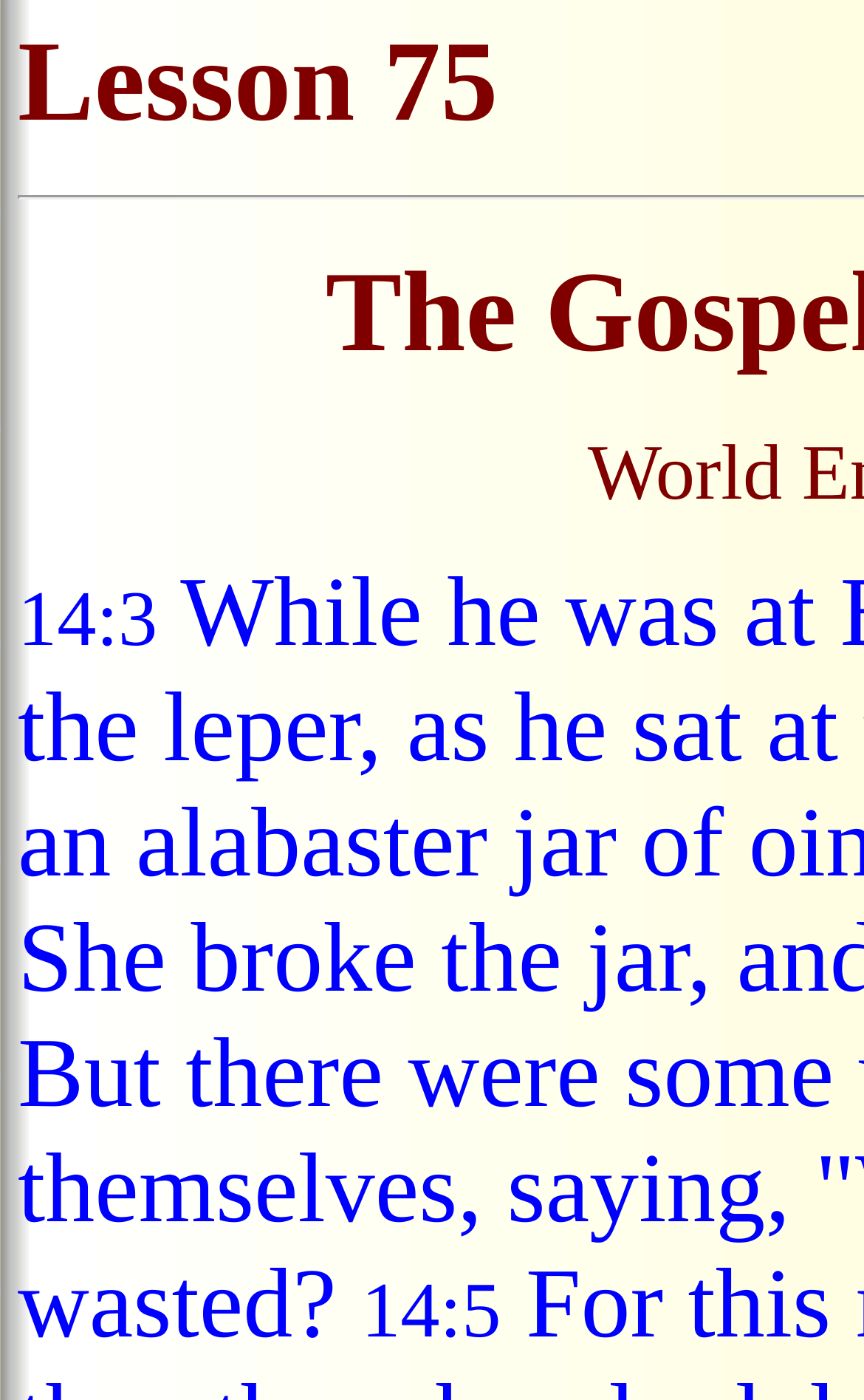Predict the bounding box coordinates of the UI element that matches this description: "14:5". The coordinates should be in the format [left, top, right, bottom] with each value between 0 and 1.

[0.418, 0.935, 0.58, 0.961]